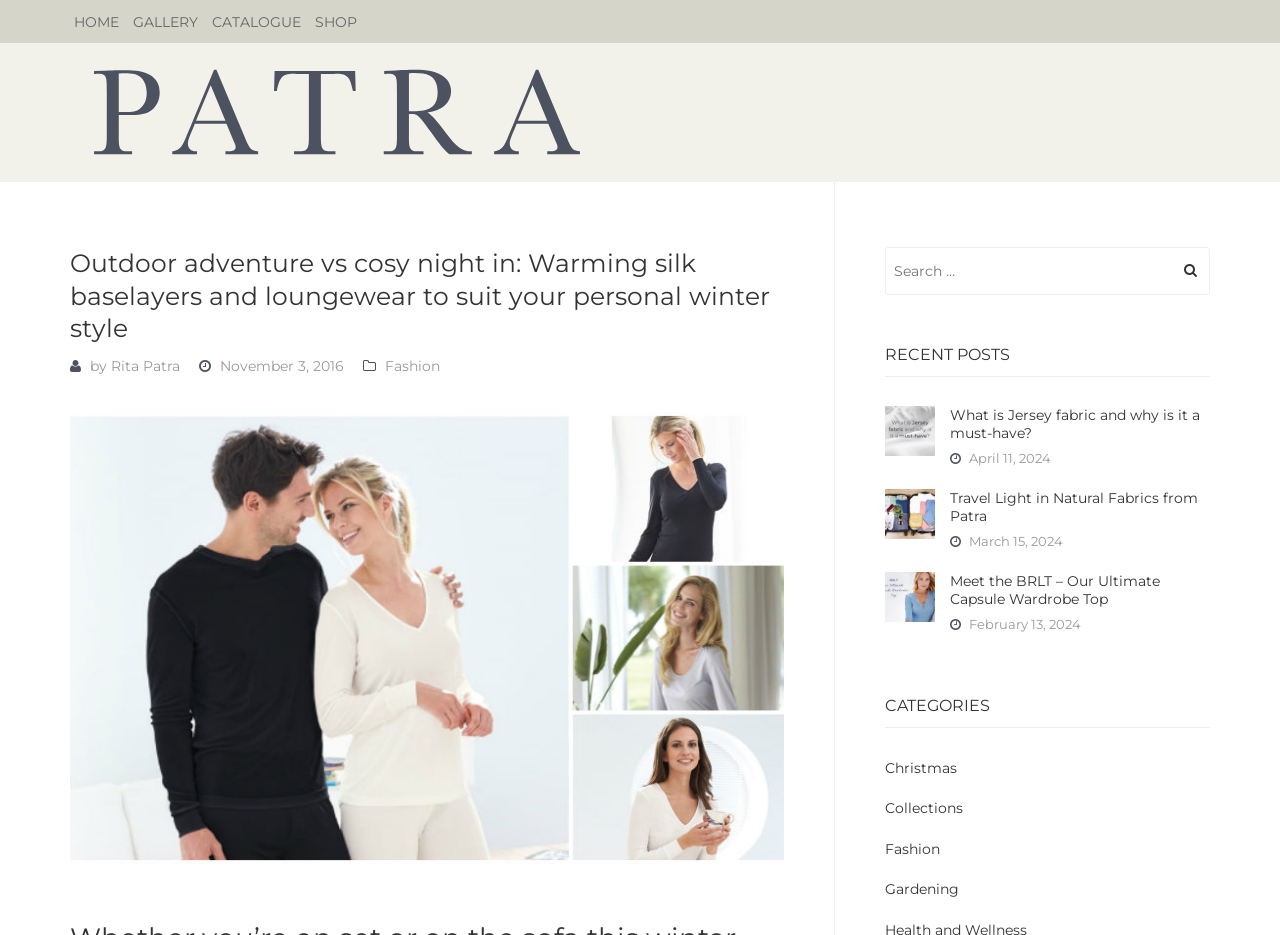What is the author of this blog post?
Can you provide a detailed and comprehensive answer to the question?

The author of this blog post is Rita Patra, as indicated by the link 'Rita Patra' below the heading.